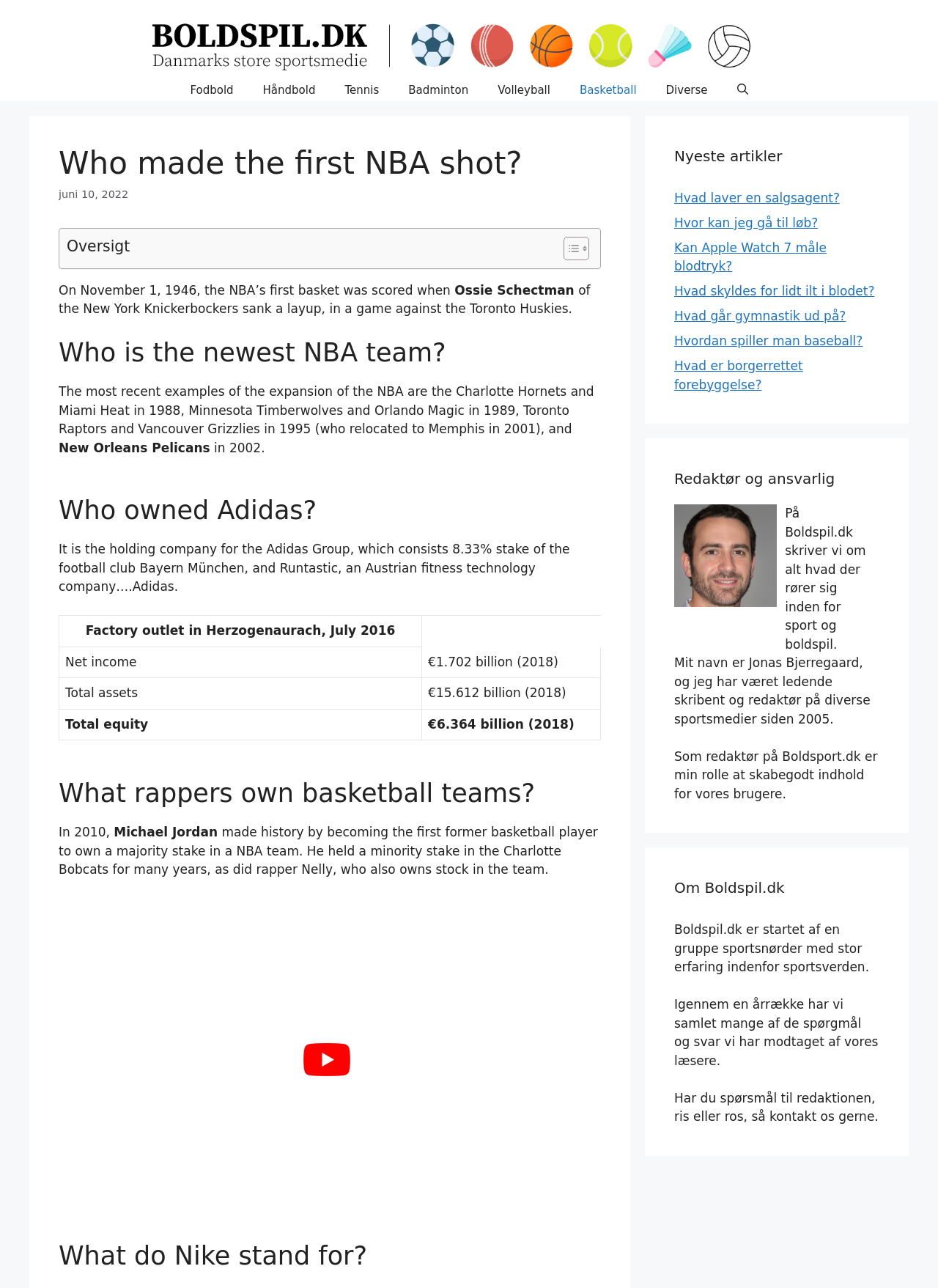Present a detailed account of what is displayed on the webpage.

The webpage is about Boldspil.dk, a Danish sports media website. At the top, there is a banner with the website's logo and a navigation menu with links to various sports categories, such as football, handball, tennis, and basketball. Below the navigation menu, there is a search bar with a link to open the search field.

The main content of the webpage is divided into several sections. The first section has a heading "Who made the first NBA shot?" and provides information about the first basket scored in the NBA. The text is accompanied by a timestamp indicating when the article was published.

The next section has a heading "Who is the newest NBA team?" and discusses the expansion of the NBA, including the addition of new teams such as the Charlotte Hornets and Miami Heat.

The following section has a heading "Who owned Adidas?" and provides information about the company's ownership structure, including its stake in the football club Bayern München and the Austrian fitness technology company Runtastic.

Below these sections, there is a table with financial information about Adidas, including its net income, total assets, and total equity.

The webpage also has a section with a heading "What rappers own basketball teams?" which discusses how Michael Jordan became the first former basketball player to own a majority stake in an NBA team.

Further down, there are sections with headings "What do Nike stand for?" and "Nyeste artikler" (Latest articles), which provide information about Nike and list several article links, respectively.

On the right side of the webpage, there are three complementary sections. The first section has a heading "Redaktør og ansvarlig" (Editor and responsible) and provides information about the editor, Jonas Bjerregaard, including a photo and a brief bio.

The second section has a heading "Om Boldspil.dk" (About Boldspil.dk) and provides information about the website, including its history and purpose.

The third section appears to be a contact section, with a heading "Kontakt os" (Contact us) and a brief message encouraging readers to contact the editor with questions or feedback.